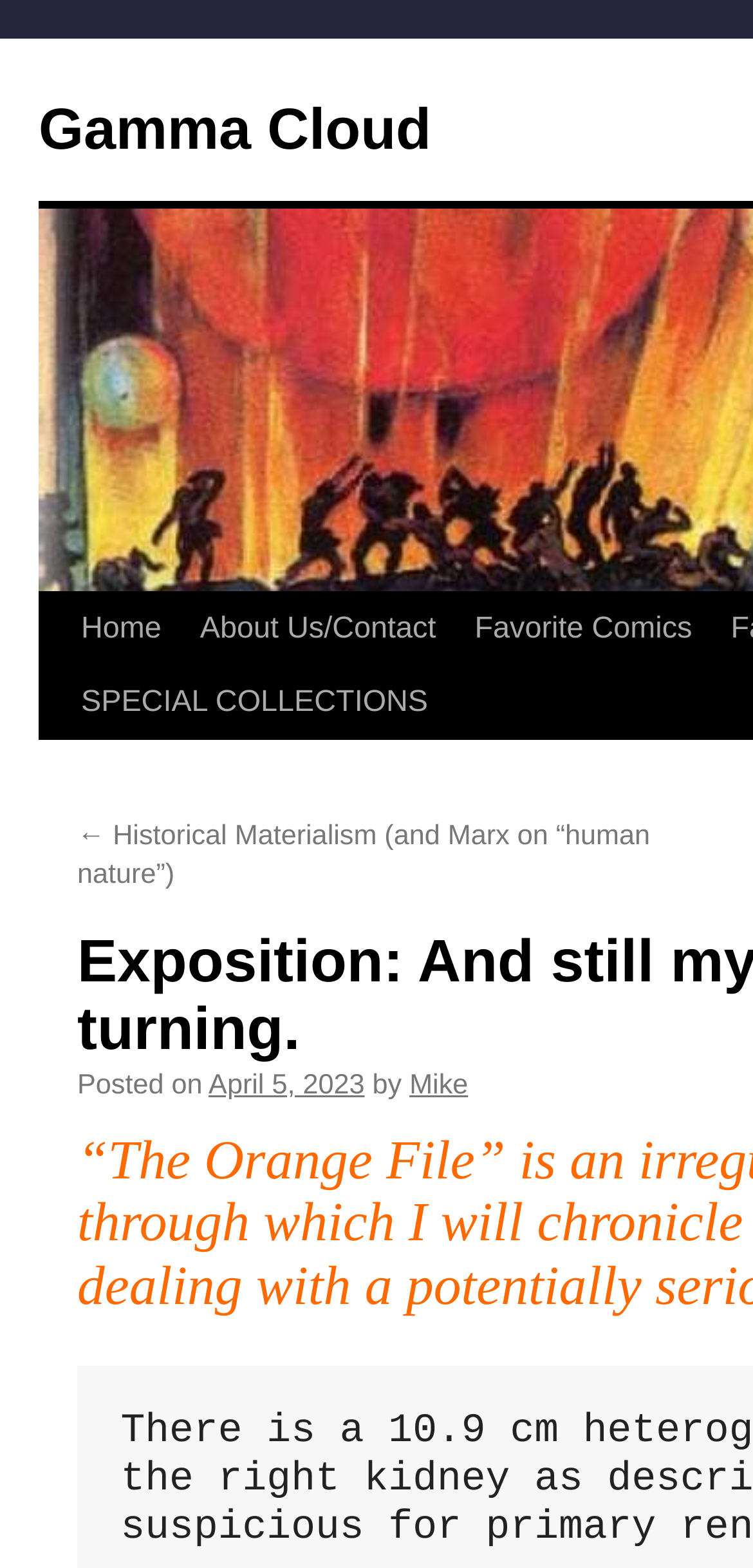How many main navigation links are there?
Answer with a single word or short phrase according to what you see in the image.

4